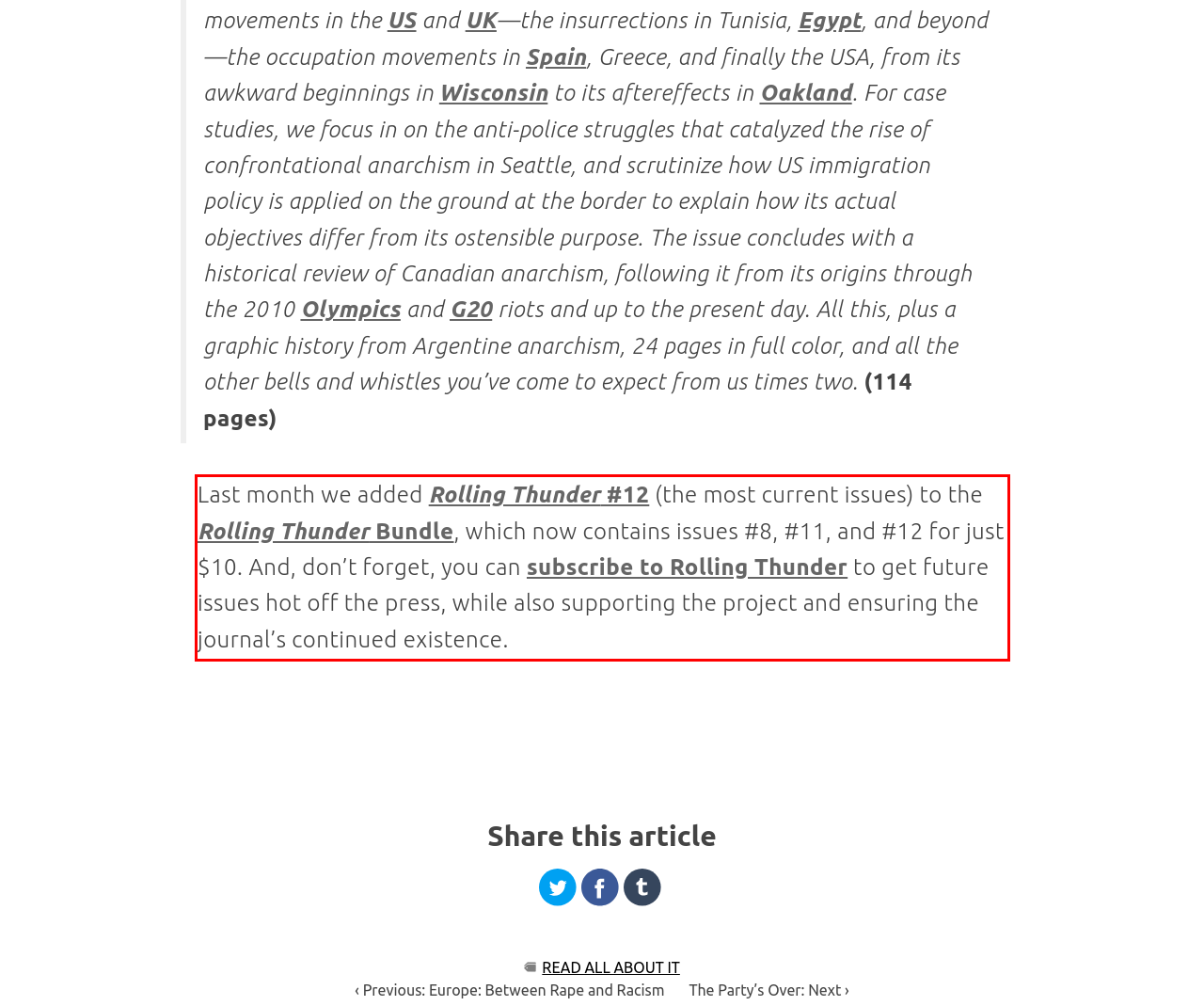You are provided with a webpage screenshot that includes a red rectangle bounding box. Extract the text content from within the bounding box using OCR.

Last month we added Rolling Thunder #12 (the most current issues) to the Rolling Thunder Bundle, which now contains issues #8, #11, and #12 for just $10. And, don’t forget, you can subscribe to Rolling Thunder to get future issues hot off the press, while also supporting the project and ensuring the journal’s continued existence.